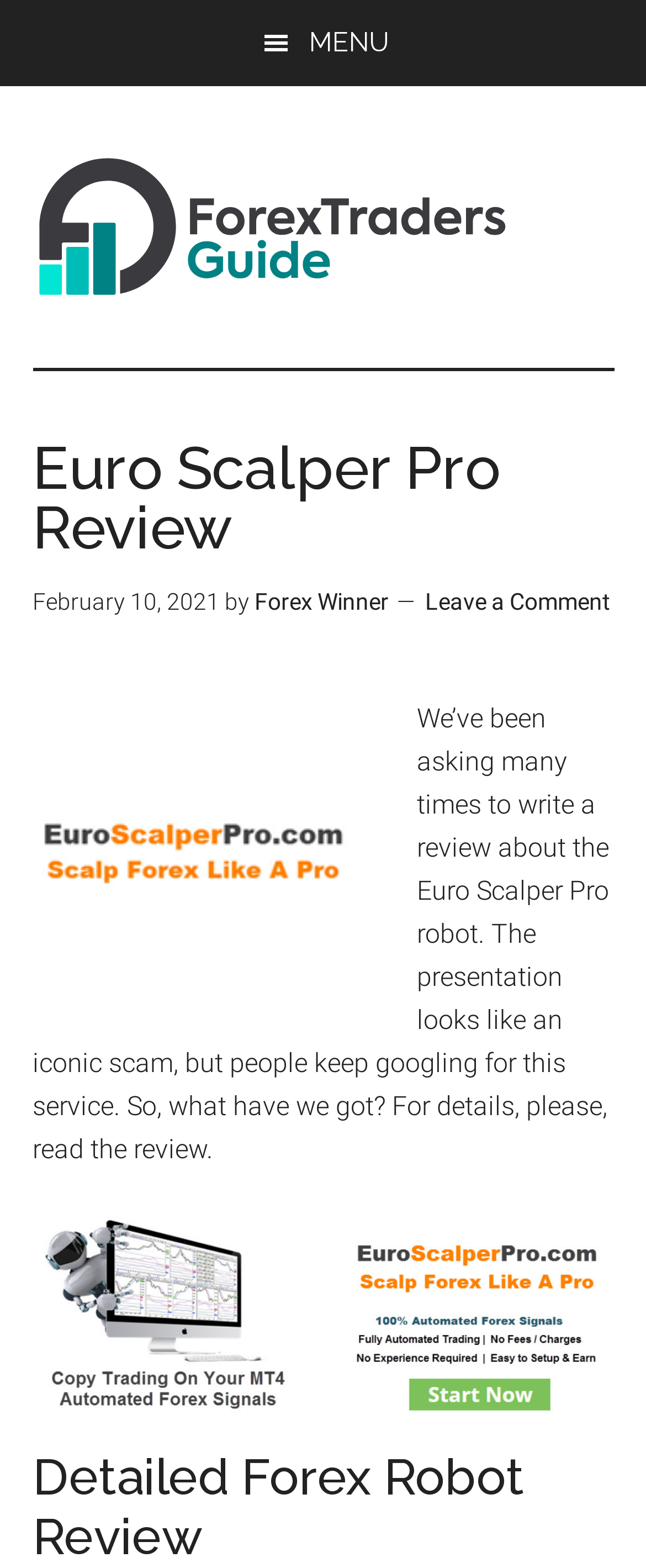Bounding box coordinates are specified in the format (top-left x, top-left y, bottom-right x, bottom-right y). All values are floating point numbers bounded between 0 and 1. Please provide the bounding box coordinate of the region this sentence describes: (310)-694-4486

None